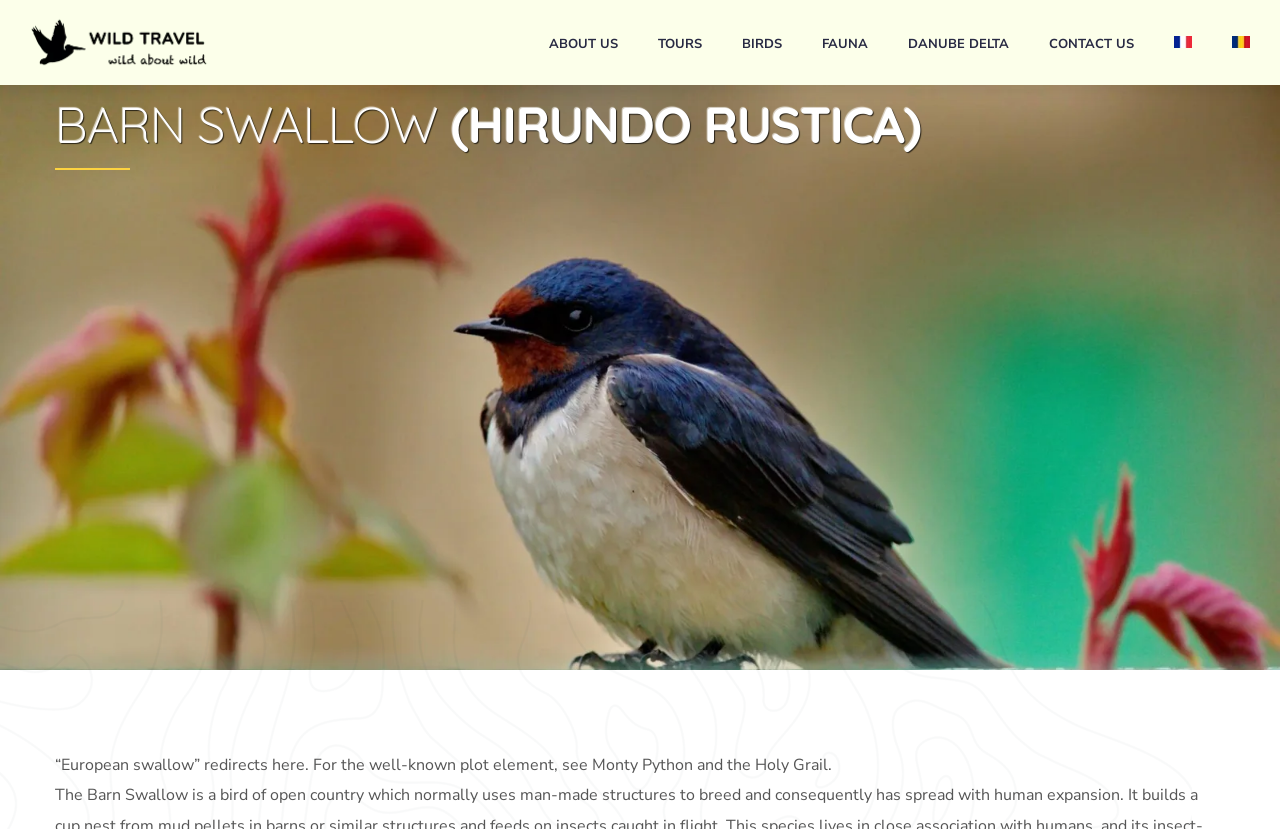Determine the bounding box coordinates for the HTML element described here: "Fauna".

[0.642, 0.042, 0.678, 0.066]